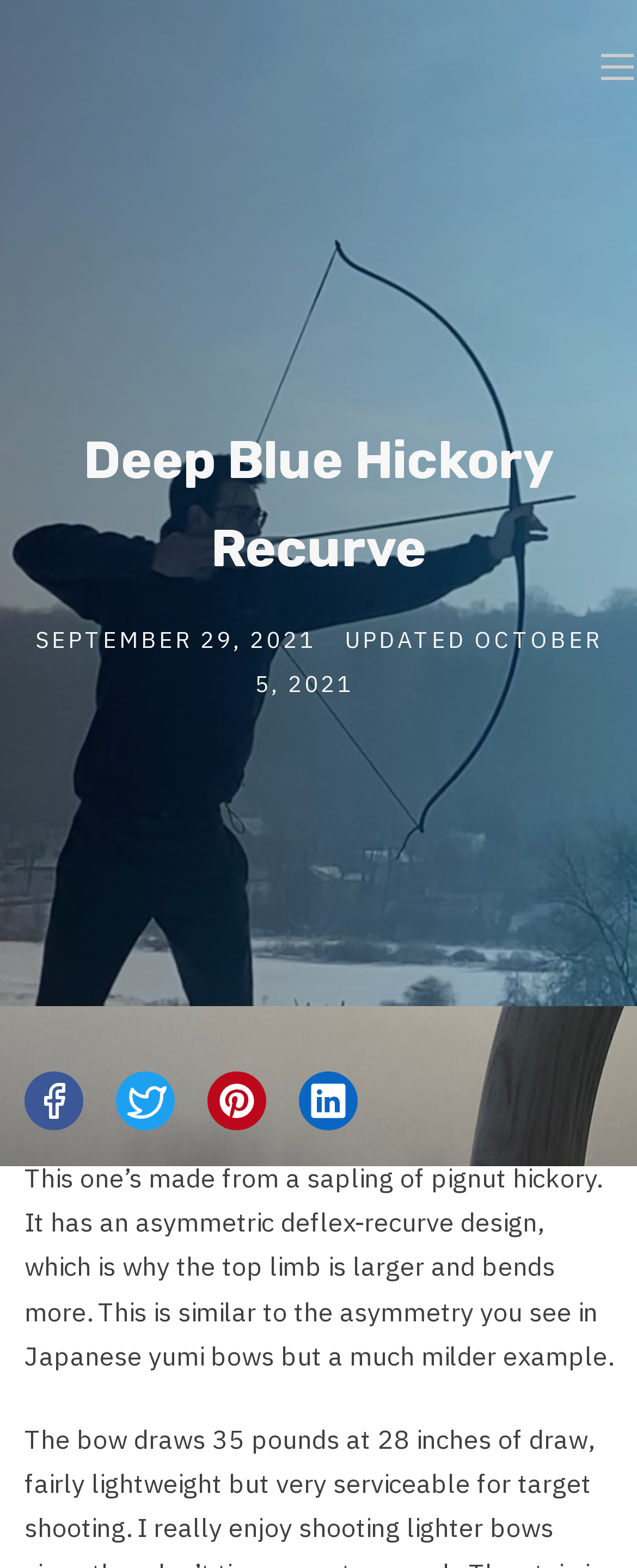Please provide a short answer using a single word or phrase for the question:
What is the similarity between this bow and Japanese yumi bows?

asymmetry